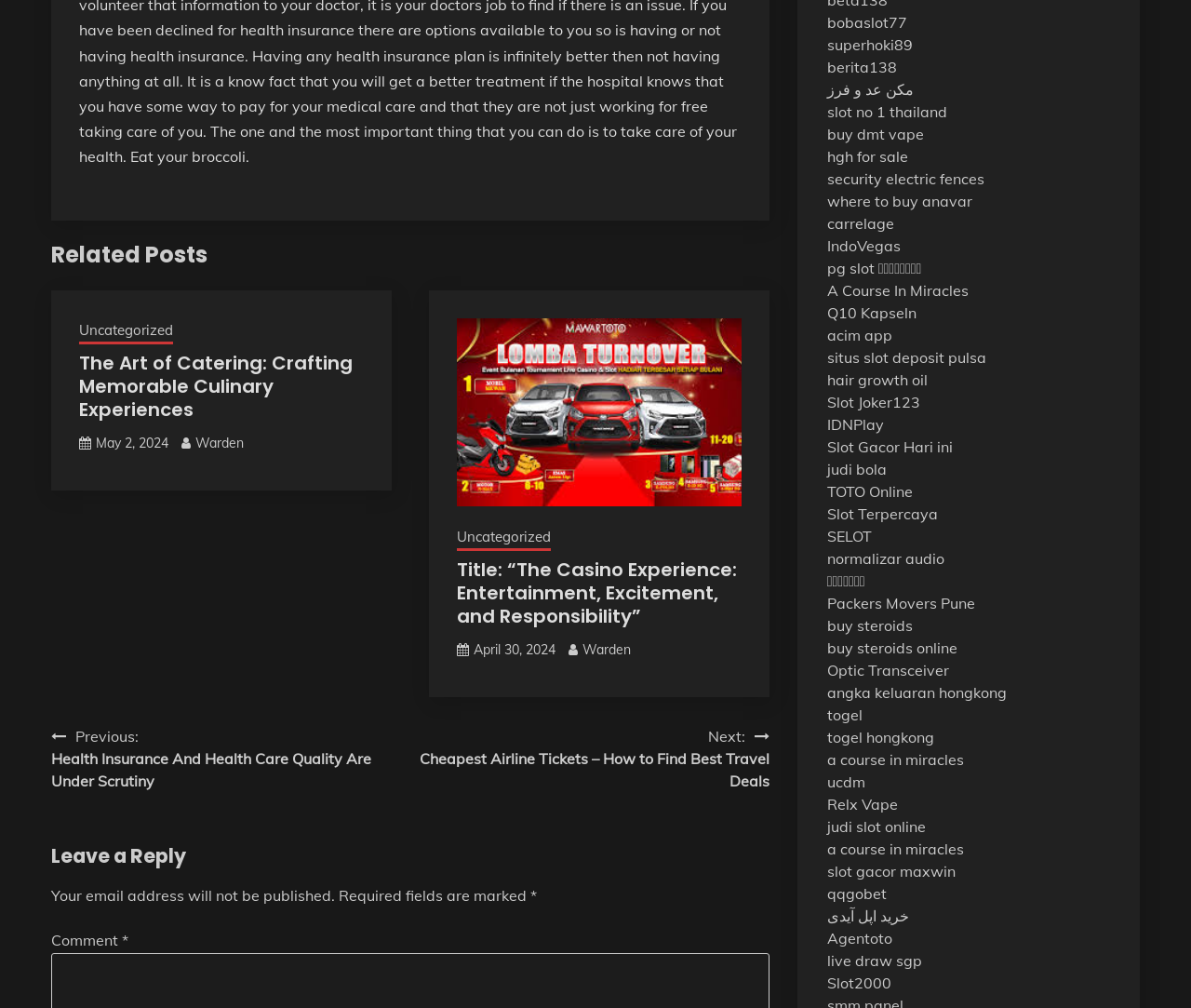Please answer the following question using a single word or phrase: What is the date of the second related post?

April 30, 2024